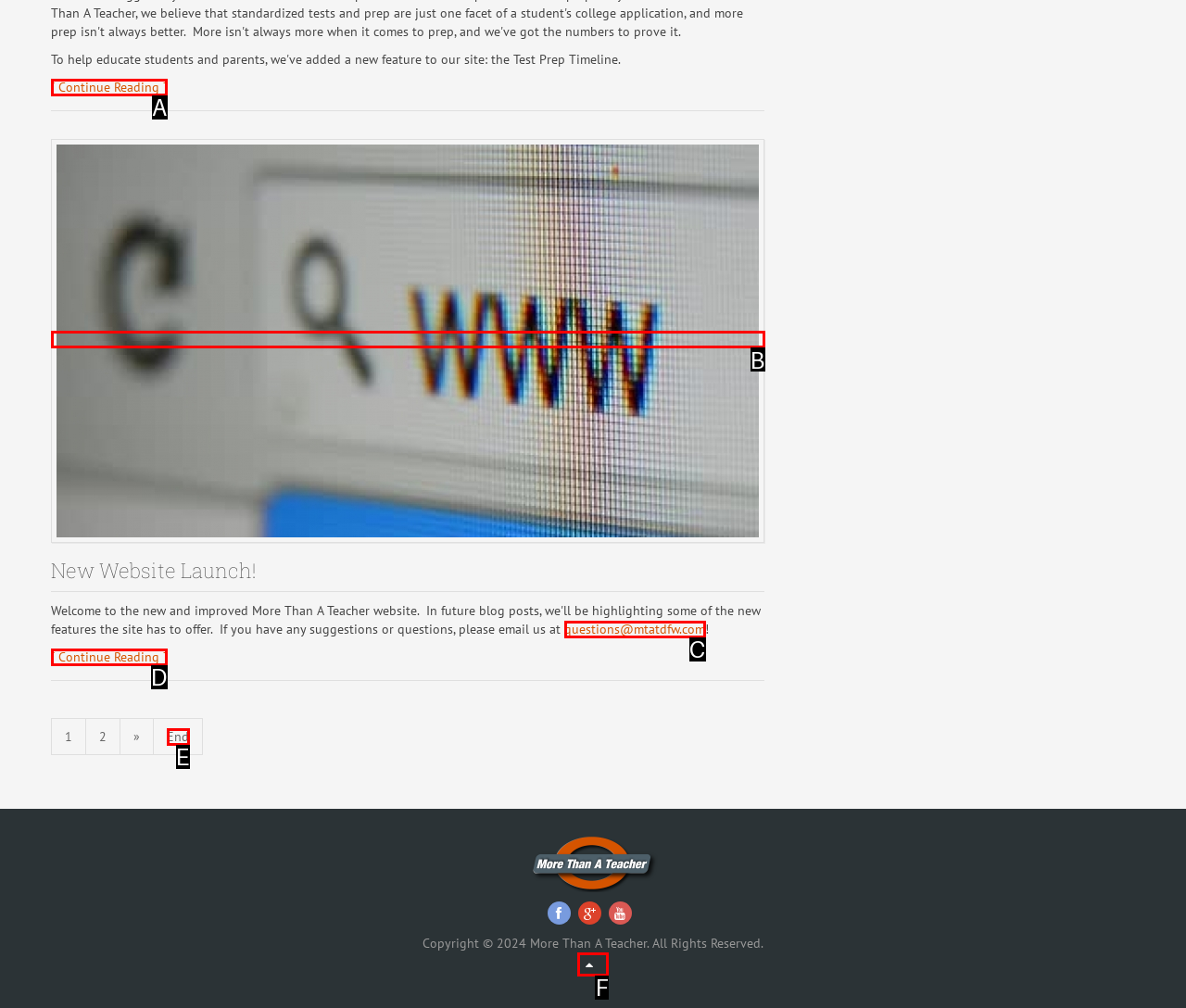Choose the letter of the UI element that aligns with the following description: title="New Website Launch!"
State your answer as the letter from the listed options.

B